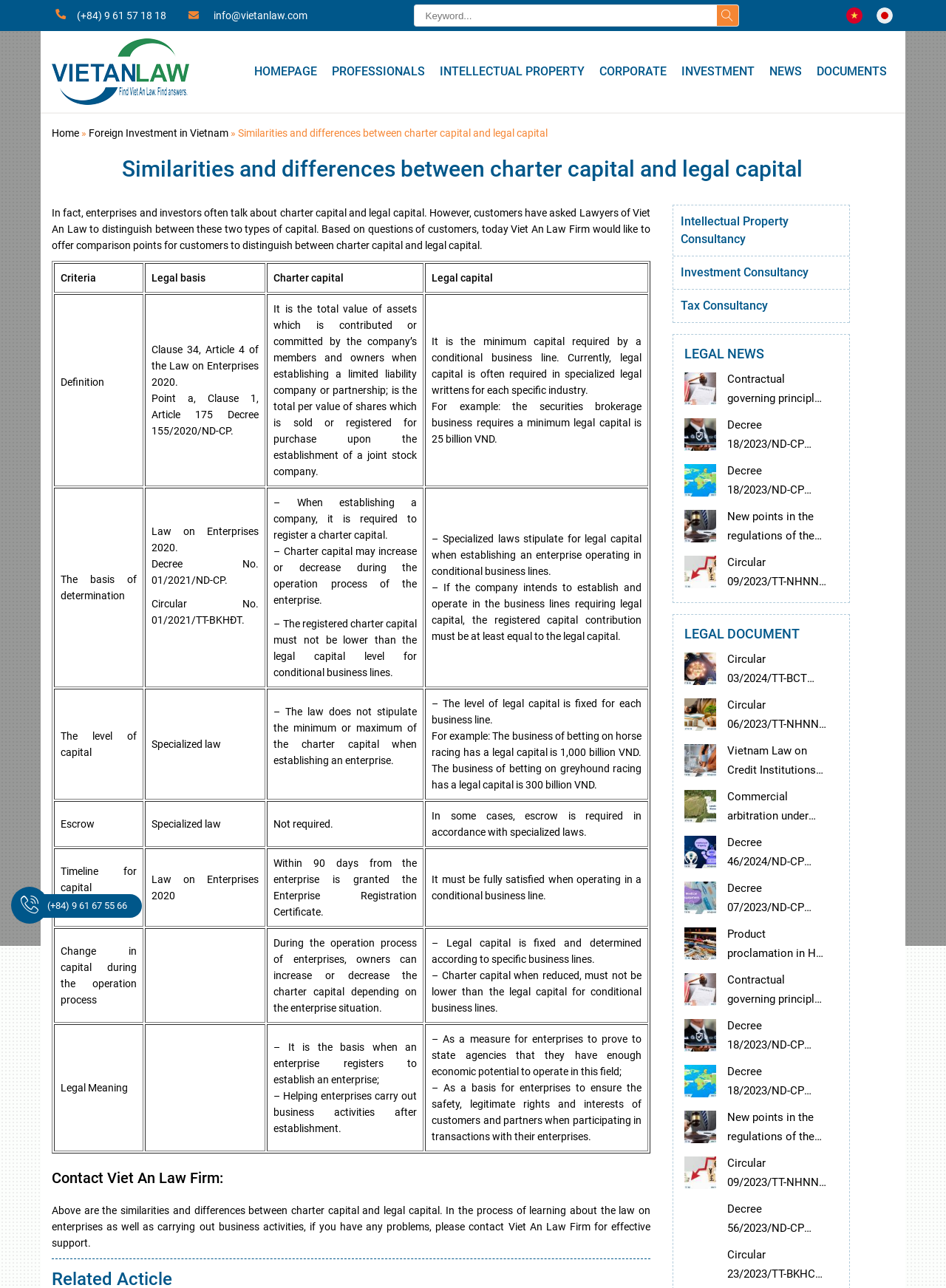Please find the bounding box for the following UI element description. Provide the coordinates in (top-left x, top-left y, bottom-right x, bottom-right y) format, with values between 0 and 1: Contractual governing principles in Vietnam

[0.769, 0.756, 0.874, 0.796]